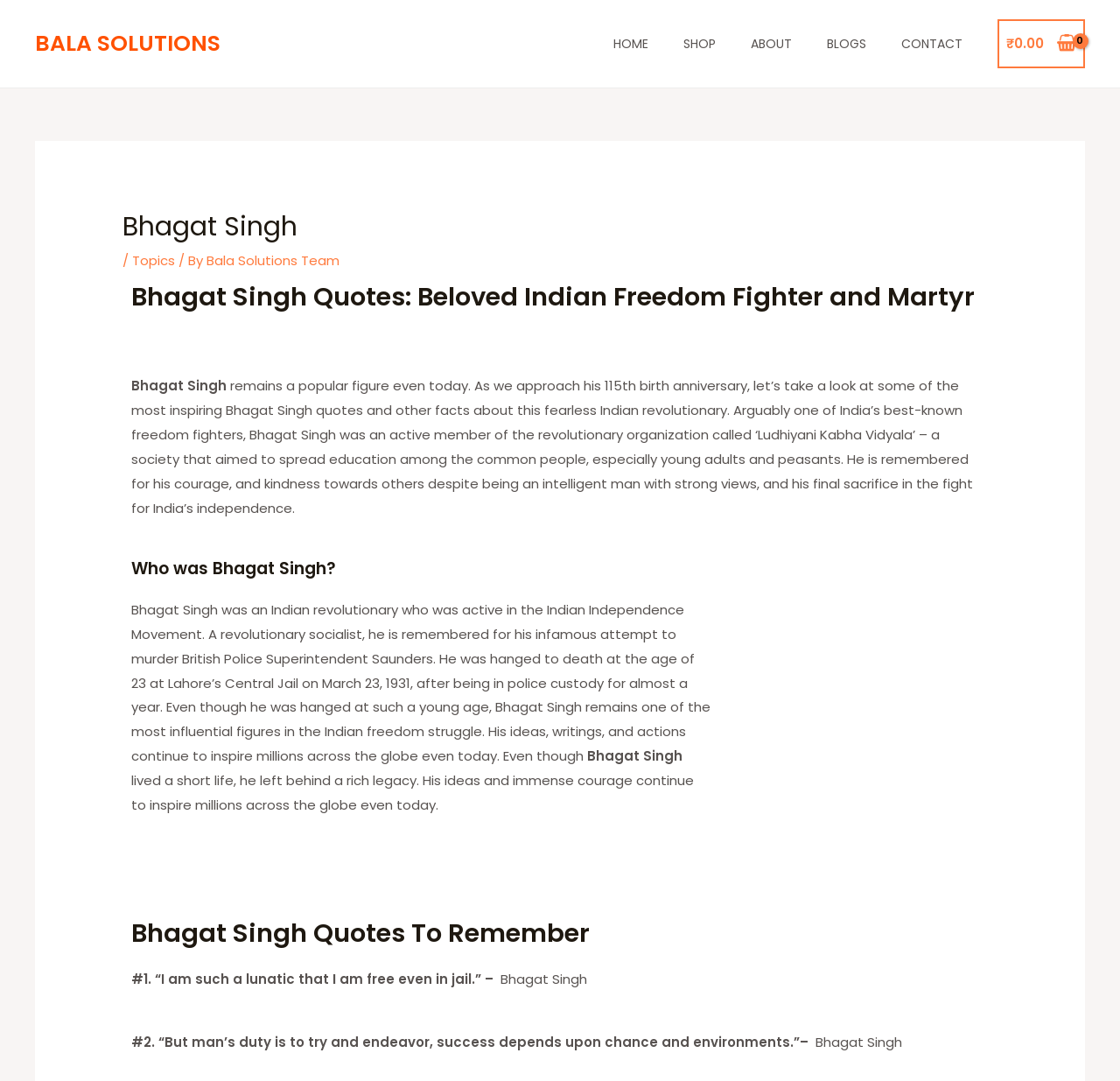Locate the bounding box coordinates of the area that needs to be clicked to fulfill the following instruction: "read about Bhagat Singh". The coordinates should be in the format of four float numbers between 0 and 1, namely [left, top, right, bottom].

[0.117, 0.258, 0.883, 0.291]